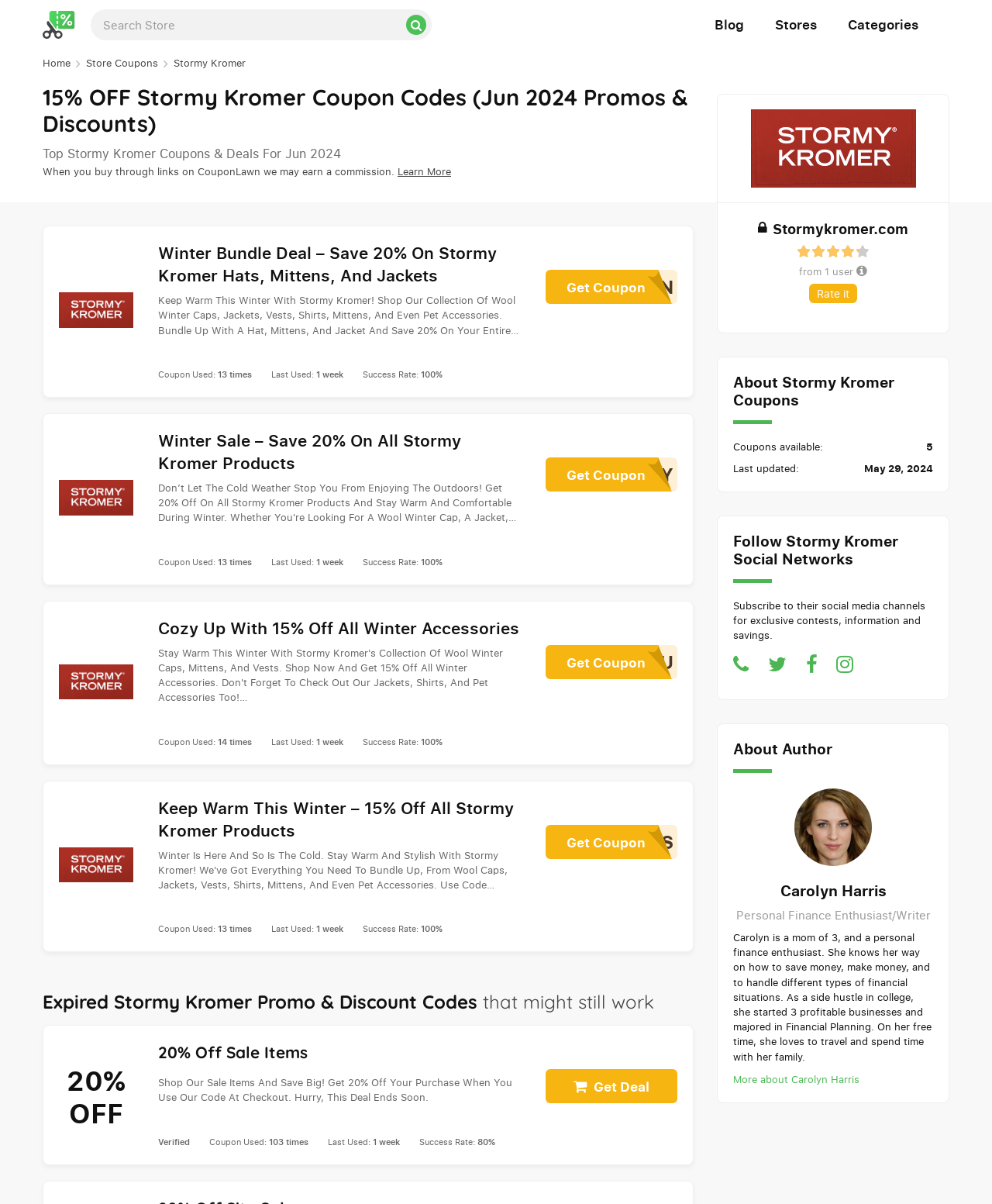Please identify the bounding box coordinates of the area I need to click to accomplish the following instruction: "Learn more about the commission".

[0.401, 0.136, 0.455, 0.148]